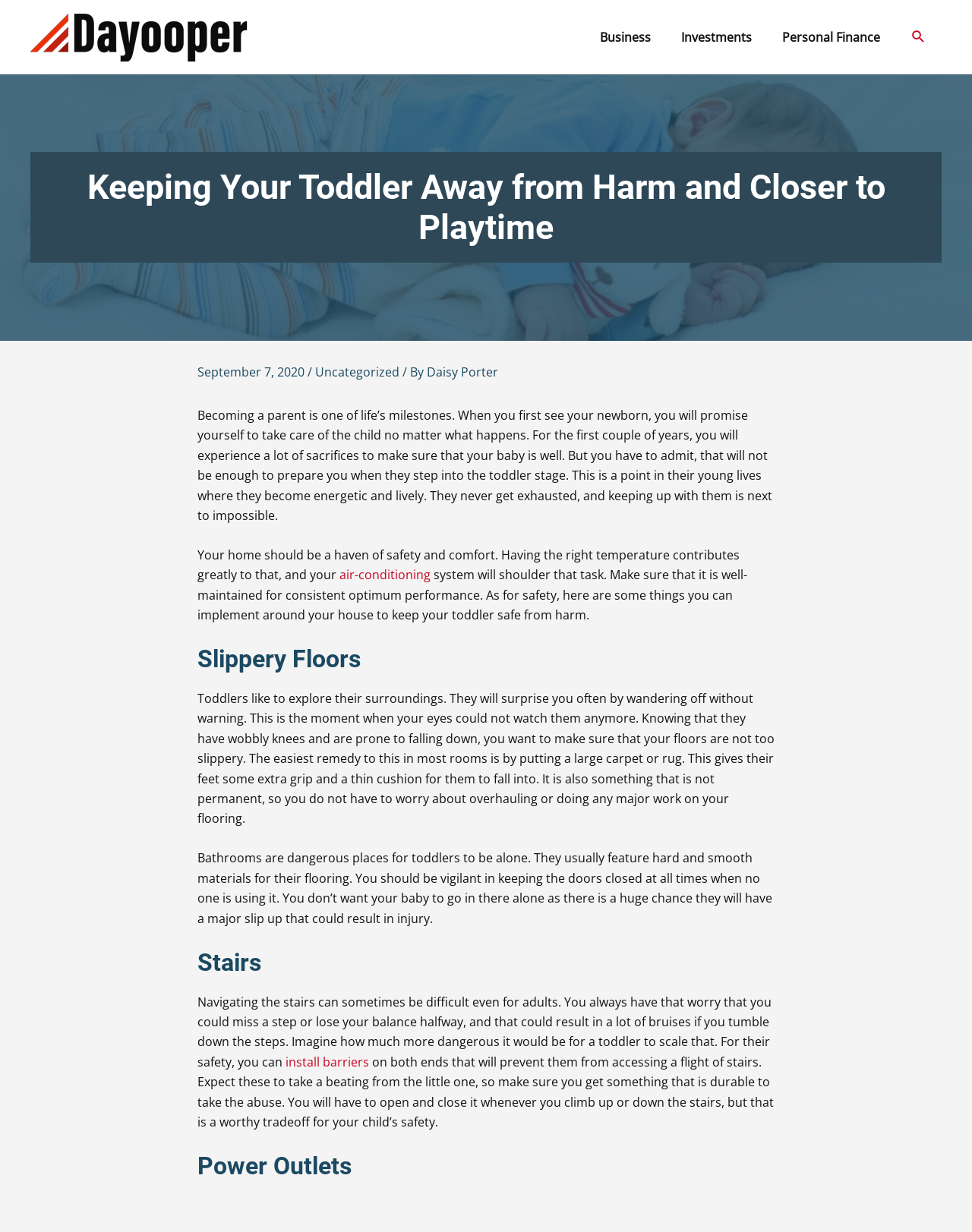What is the main topic of this webpage?
Please respond to the question with a detailed and well-explained answer.

Based on the webpage content, it appears that the main topic is about ensuring the safety of toddlers at home. The webpage provides various safety measures and tips to prevent accidents and injuries.